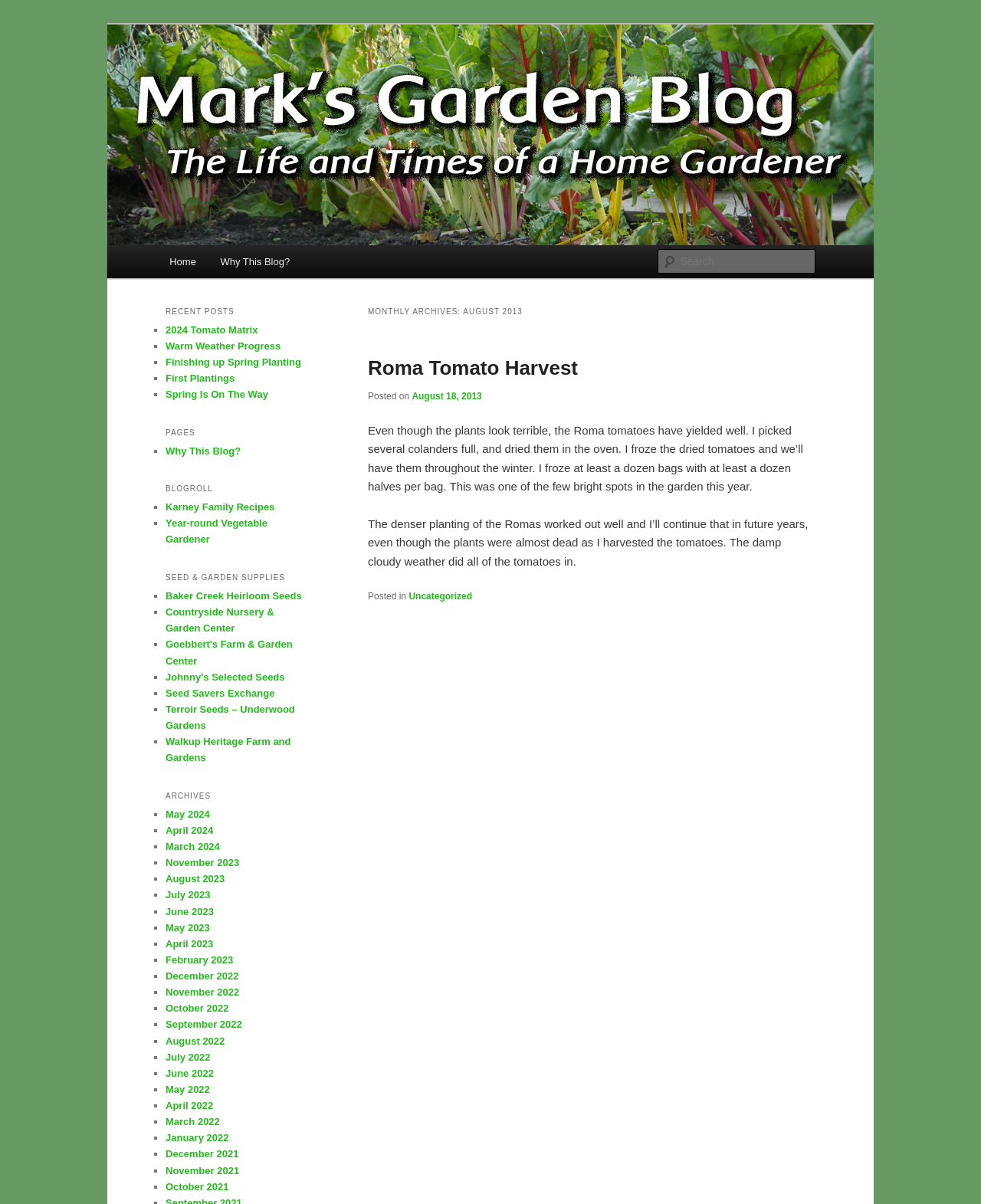Generate the text of the webpage's primary heading.

Mark's Garden Blog